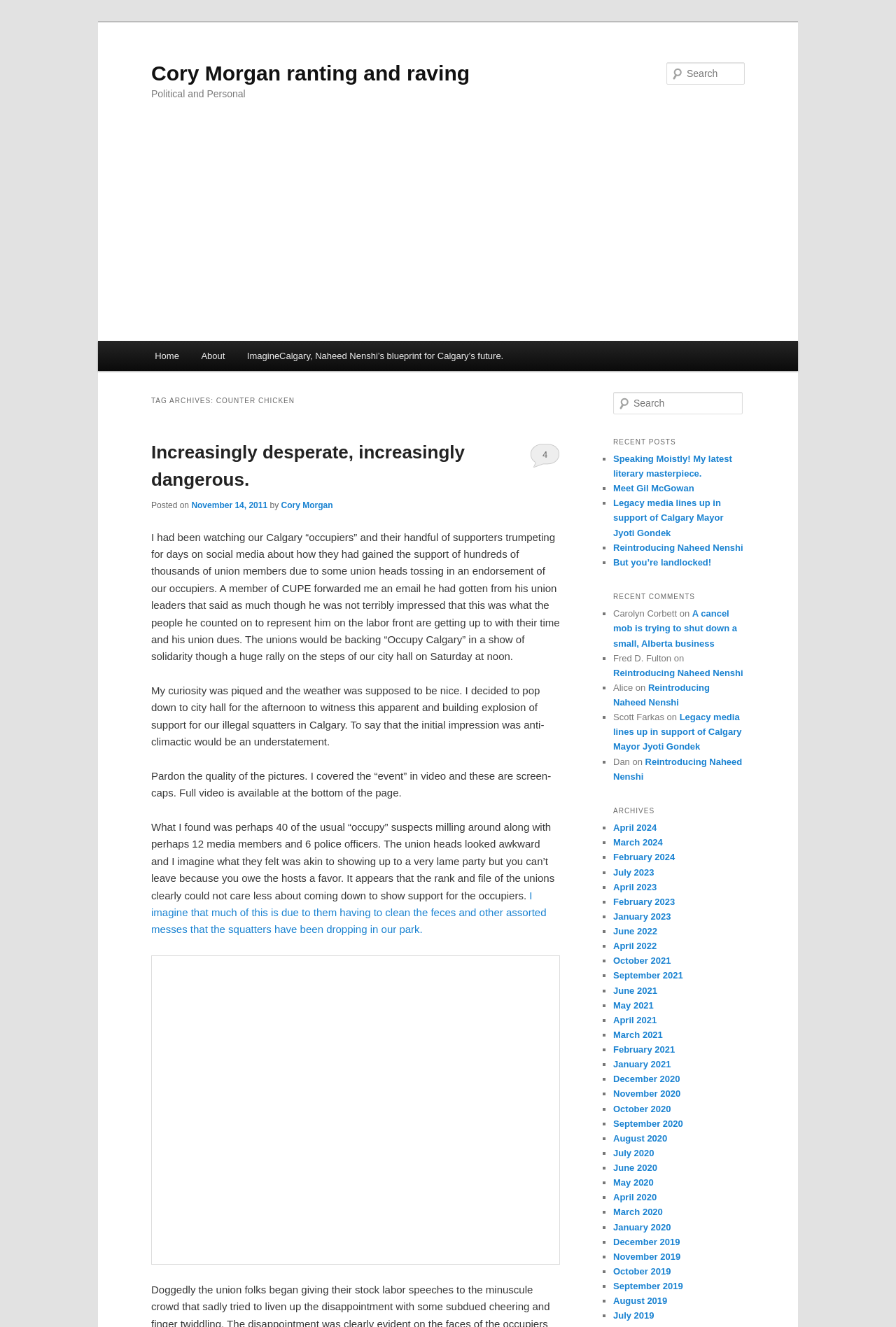Answer in one word or a short phrase: 
Where is the search textbox located?

Top right